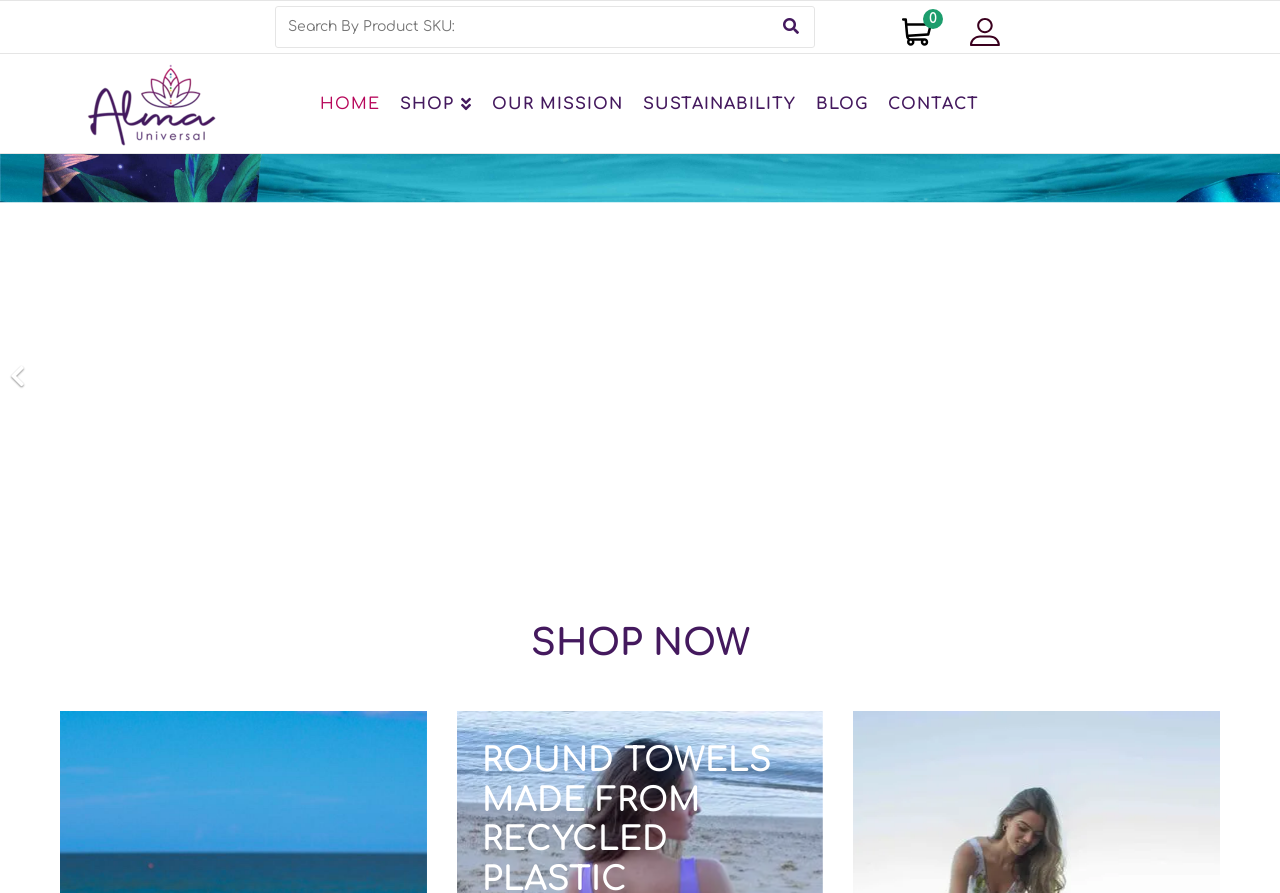Offer a thorough description of the webpage.

The webpage is about Alma Universal Australia, a brand that offers recycled, sustainable, and ethical Australian swimwear. At the top left corner, there is a logo of Alma Universal, accompanied by a link to the brand's homepage. 

Below the logo, there is a navigation menu with six links: HOME, SHOP, OUR MISSION, SUSTAINABILITY, BLOG, and CONTACT. These links are aligned horizontally and take up most of the top section of the page.

On the top right corner, there is a search bar with a placeholder text "Search By Product SKU:" and a magnifying glass icon next to it. Further to the right, there is a cart icon with the text "cart 0" and a button with the same cart icon. 

The main content of the page is headed by a large "SHOP NOW" heading, which takes up most of the page's width.